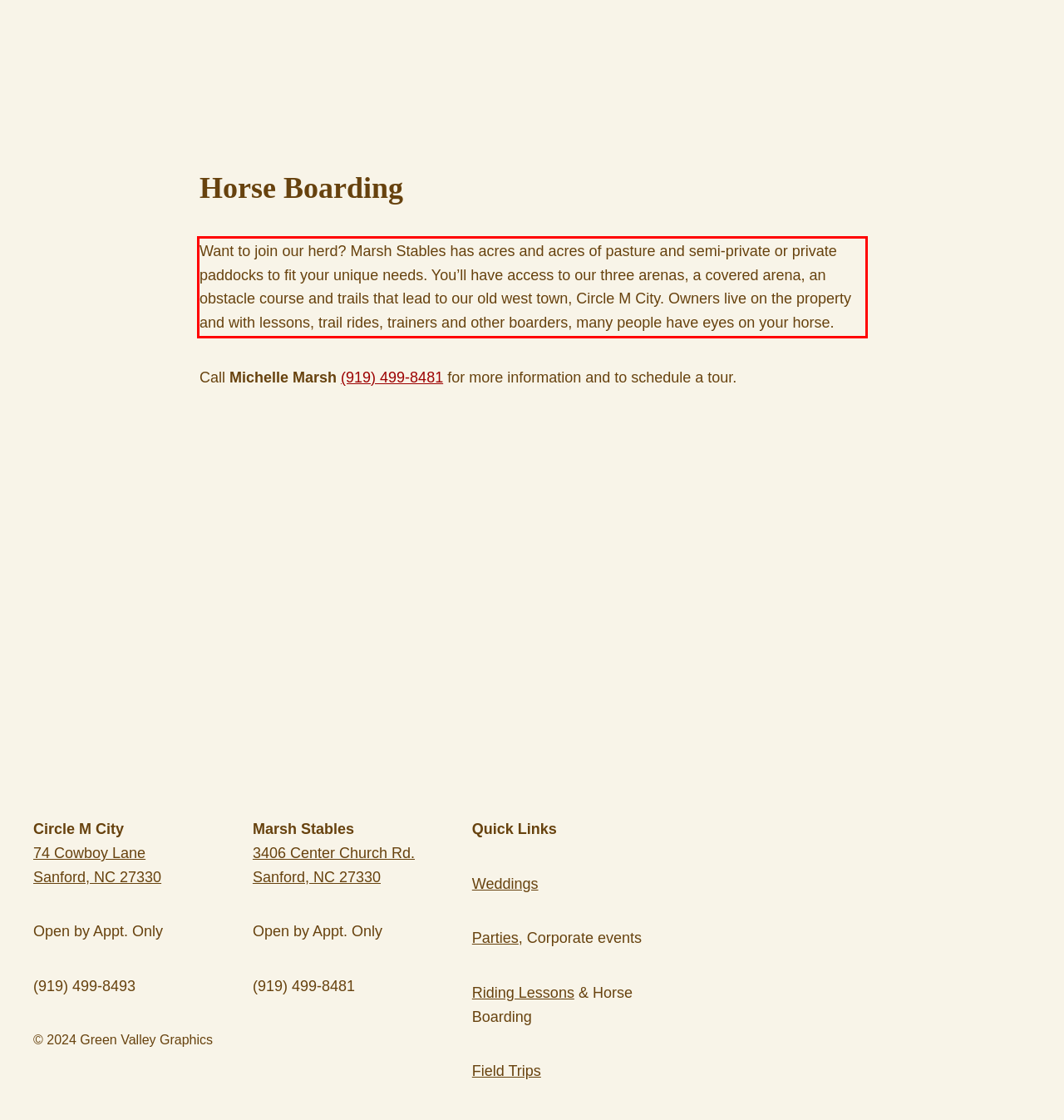Look at the provided screenshot of the webpage and perform OCR on the text within the red bounding box.

Want to join our herd? Marsh Stables has acres and acres of pasture and semi-private or private paddocks to fit your unique needs. You’ll have access to our three arenas, a covered arena, an obstacle course and trails that lead to our old west town, Circle M City. Owners live on the property and with lessons, trail rides, trainers and other boarders, many people have eyes on your horse.